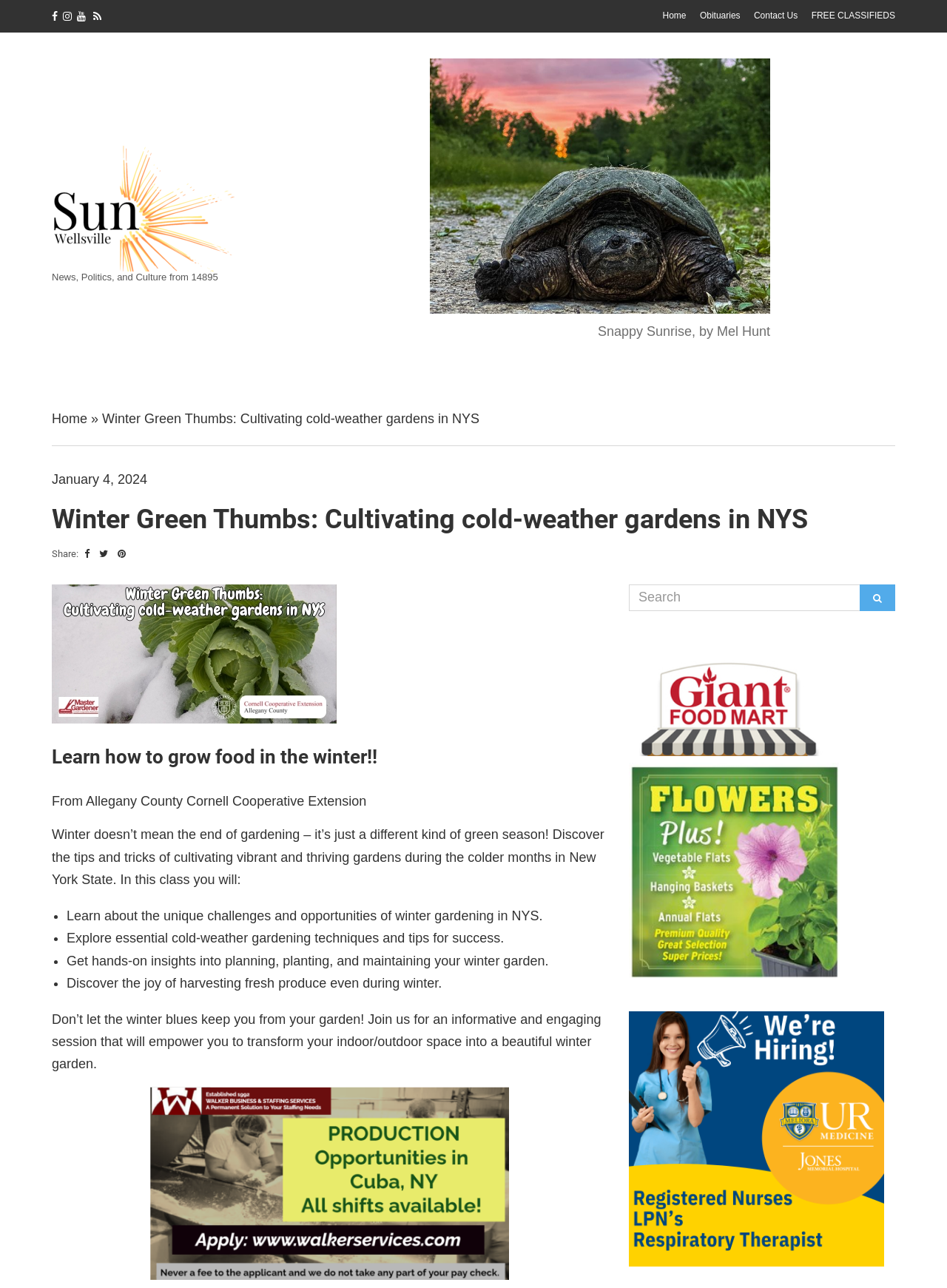Using the information in the image, give a detailed answer to the following question: What is the main idea of the article?

I inferred the main idea of the article by reading the heading and the subsequent text, which emphasizes that winter does not mean the end of gardening and provides tips and tricks for cultivating vibrant and thriving gardens during the colder months. The overall tone of the article is encouraging and informative, suggesting that growing food in winter is possible and achievable.